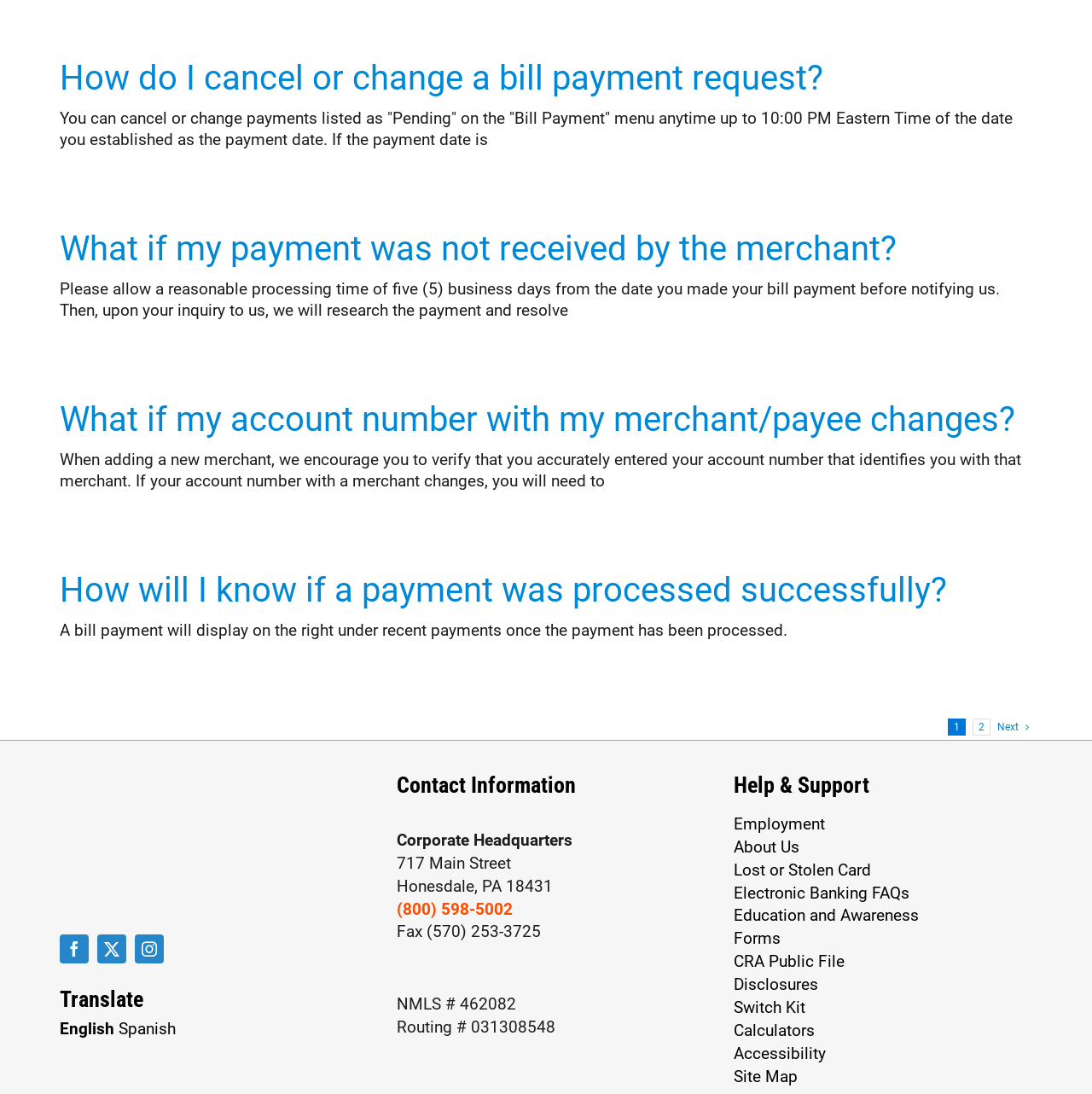Please provide a one-word or phrase answer to the question: 
What is the routing number for Wayne Bank?

031308548